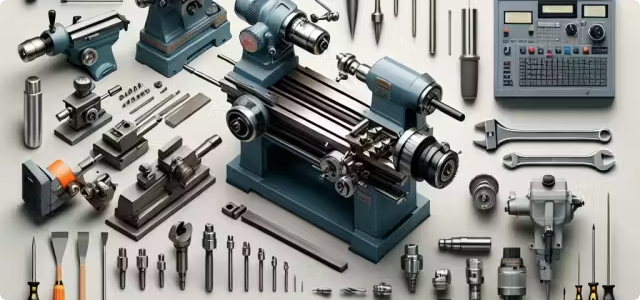Please provide a short answer using a single word or phrase for the question:
What is located in the upper right corner of the image?

digital control panel